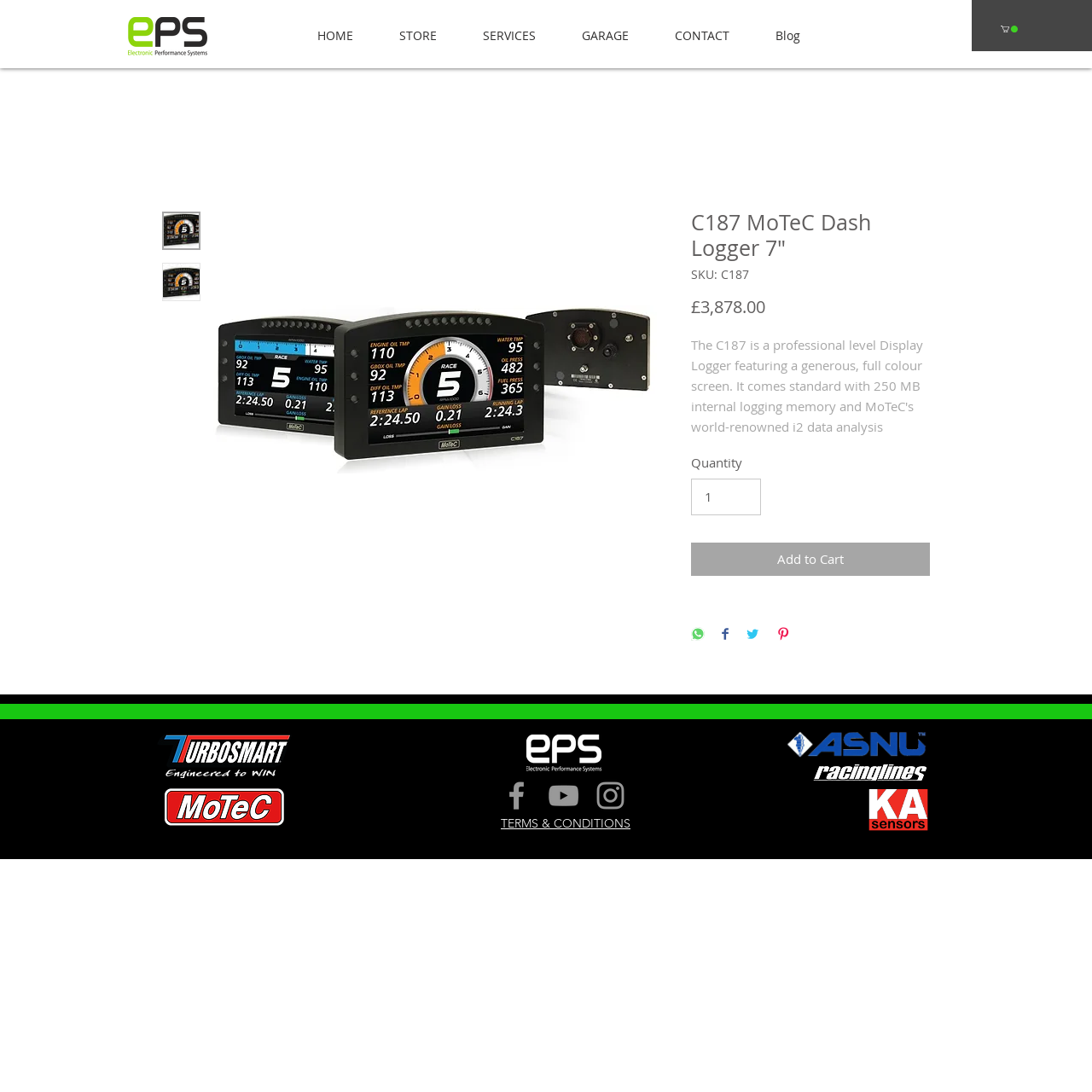Please specify the bounding box coordinates of the clickable region to carry out the following instruction: "Click the Facebook link". The coordinates should be four float numbers between 0 and 1, in the format [left, top, right, bottom].

[0.456, 0.711, 0.49, 0.745]